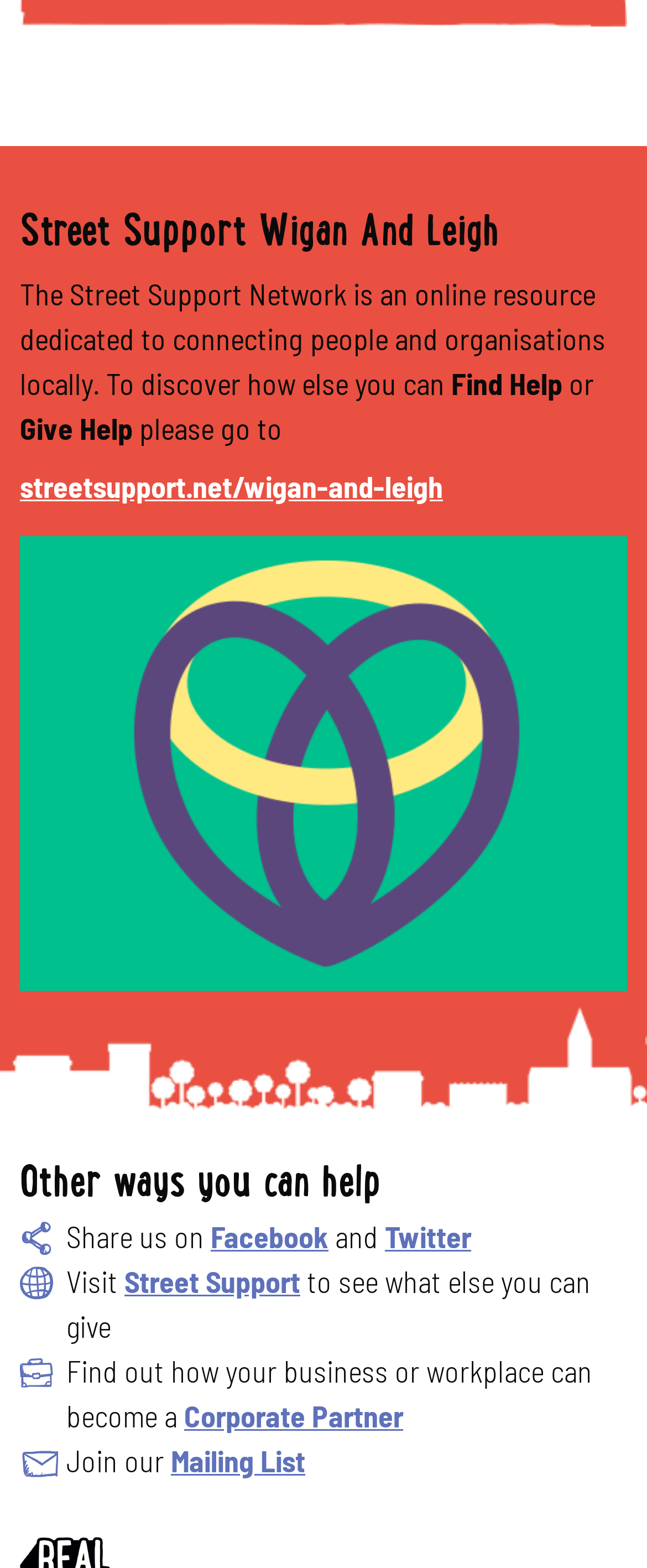What is the purpose of the webpage?
Please analyze the image and answer the question with as much detail as possible.

The question asks for the purpose of the webpage, which can be inferred from the text 'The Street Support Network is an online resource dedicated to connecting people and organisations locally...'. This text explicitly states the purpose of the webpage.